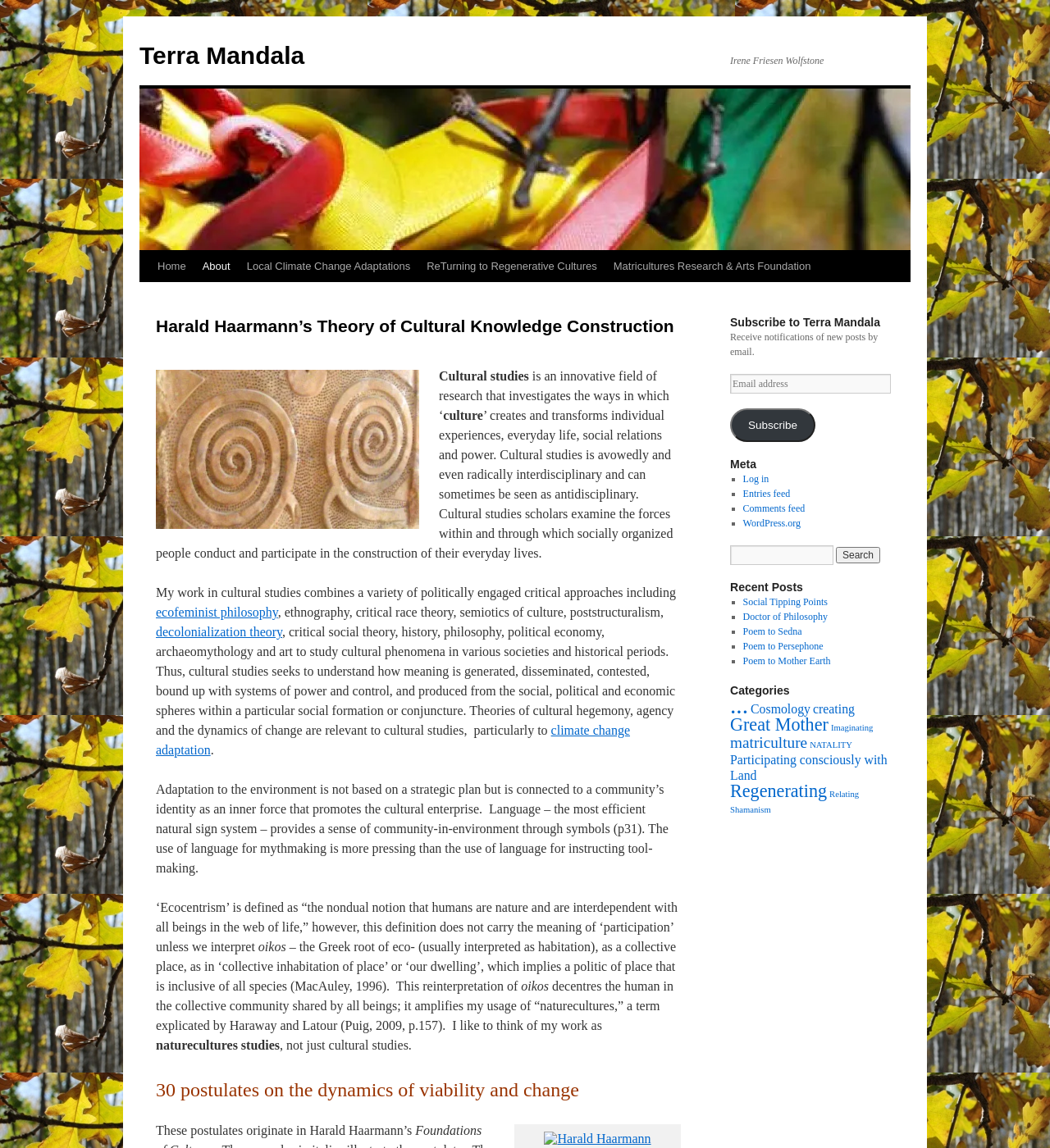Locate the bounding box coordinates of the UI element described by: "name="s"". Provide the coordinates as four float numbers between 0 and 1, formatted as [left, top, right, bottom].

[0.695, 0.475, 0.794, 0.492]